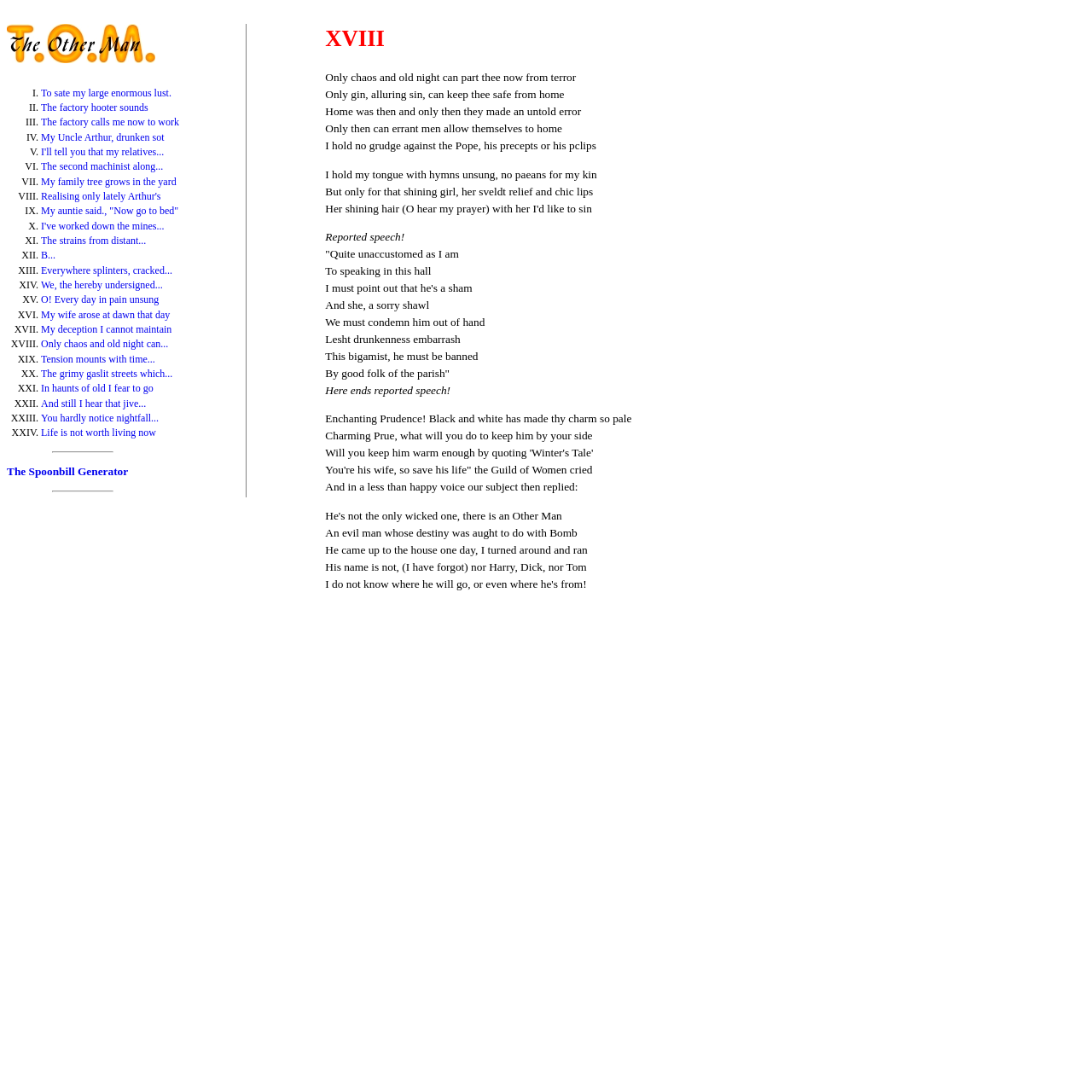Given the description "My deception I cannot maintain", provide the bounding box coordinates of the corresponding UI element.

[0.038, 0.296, 0.157, 0.307]